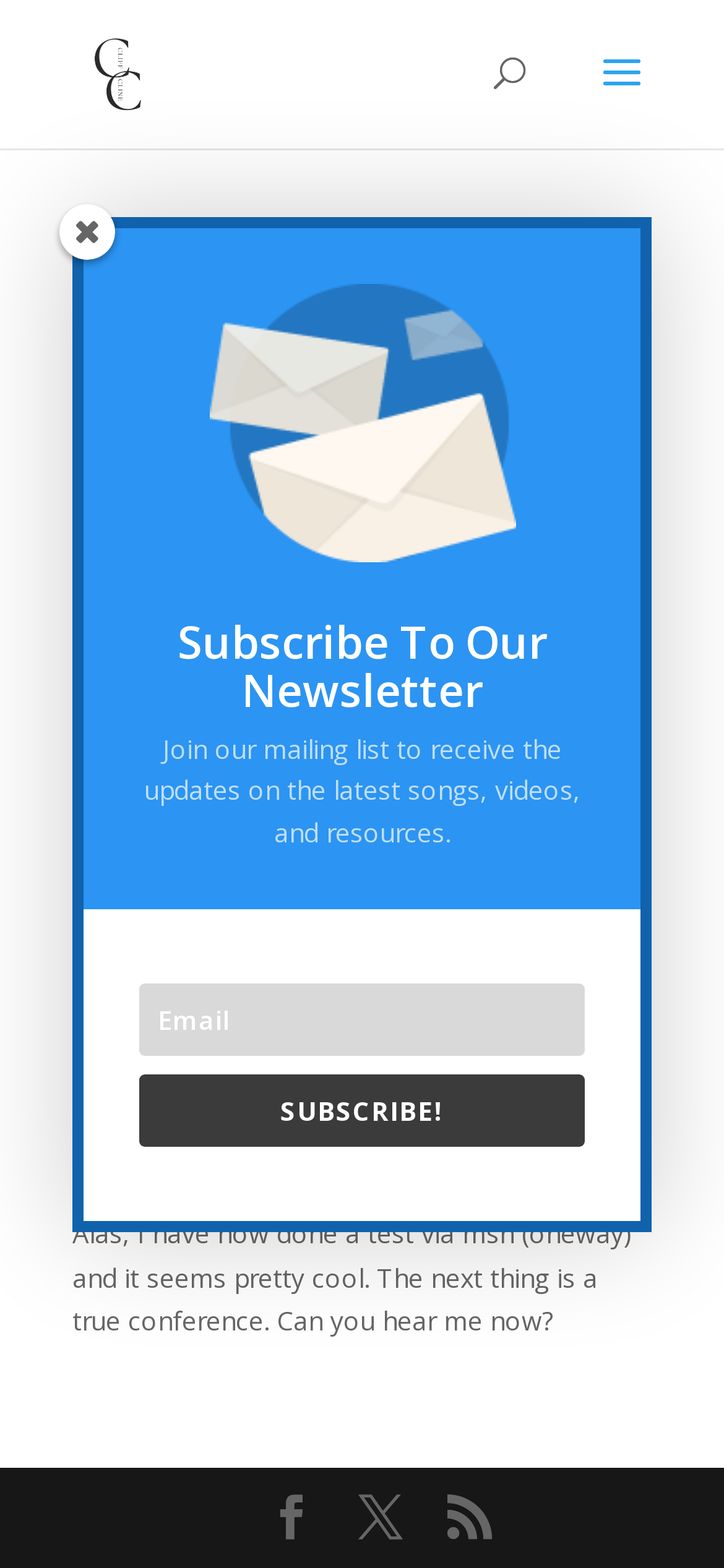Locate and extract the text of the main heading on the webpage.

Can you hear me now?